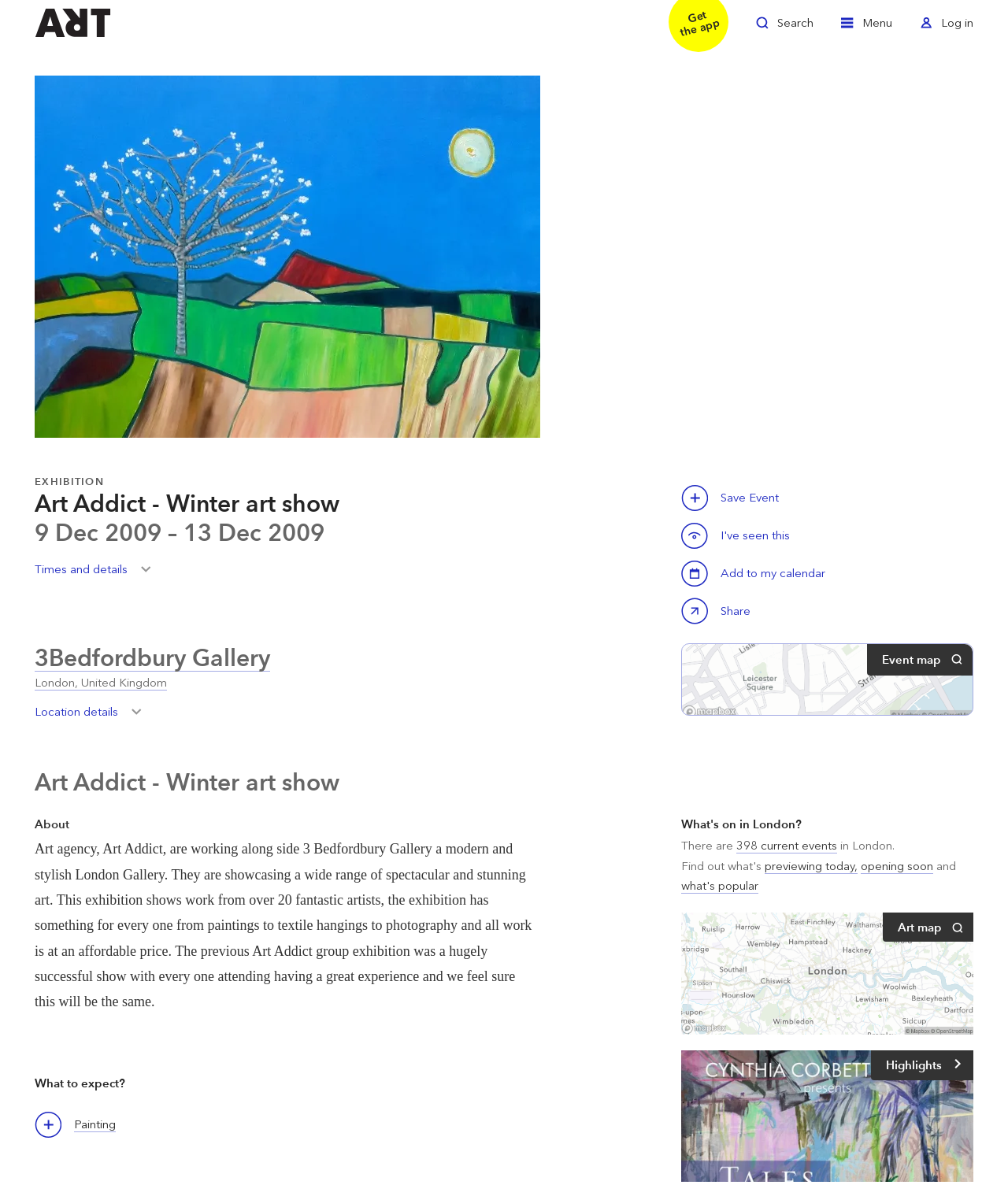Provide a single word or phrase answer to the question: 
Where is the 3Bedfordbury Gallery located?

London, United Kingdom